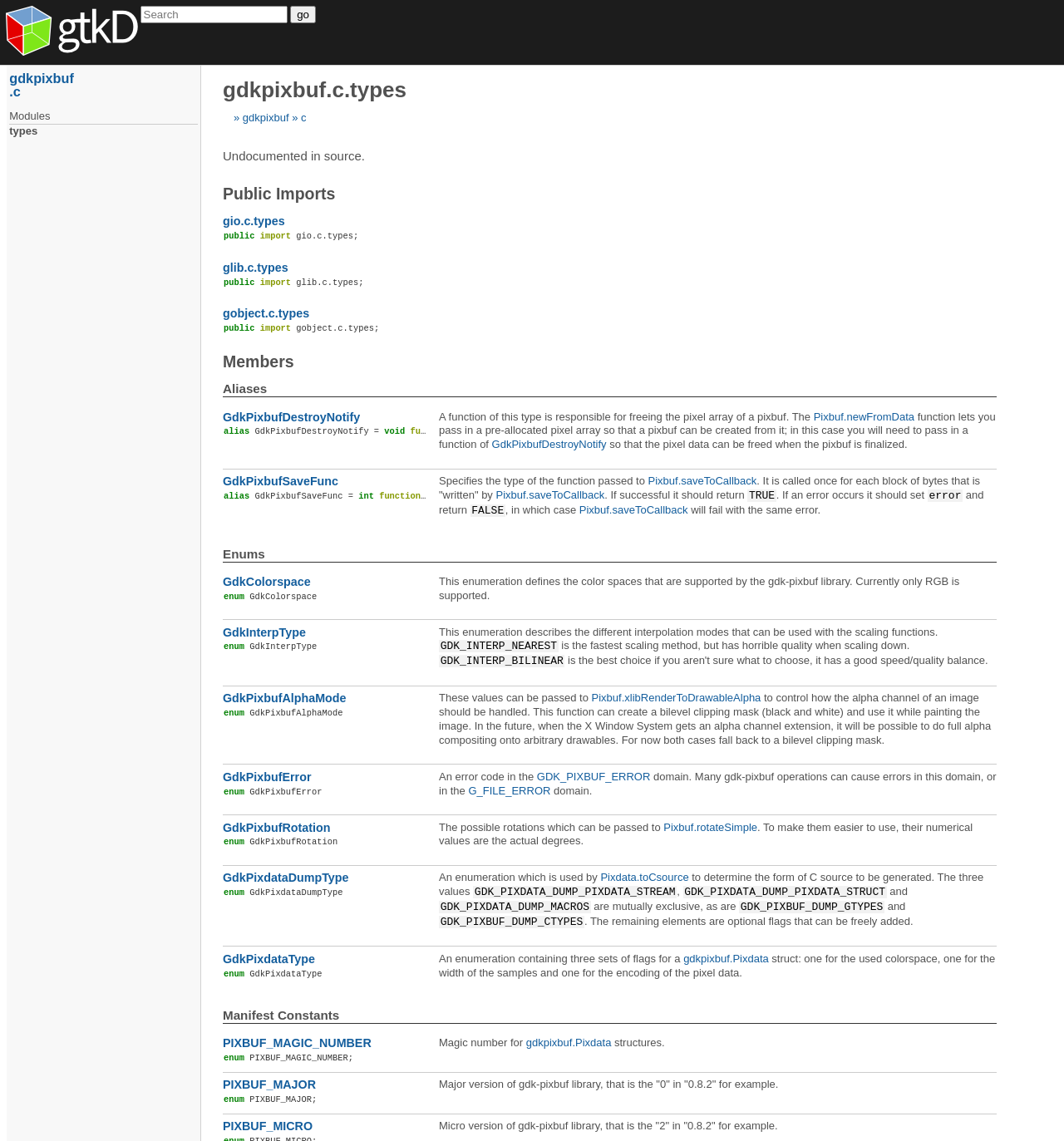Using the provided element description: "Public Imports", determine the bounding box coordinates of the corresponding UI element in the screenshot.

[0.209, 0.162, 0.315, 0.178]